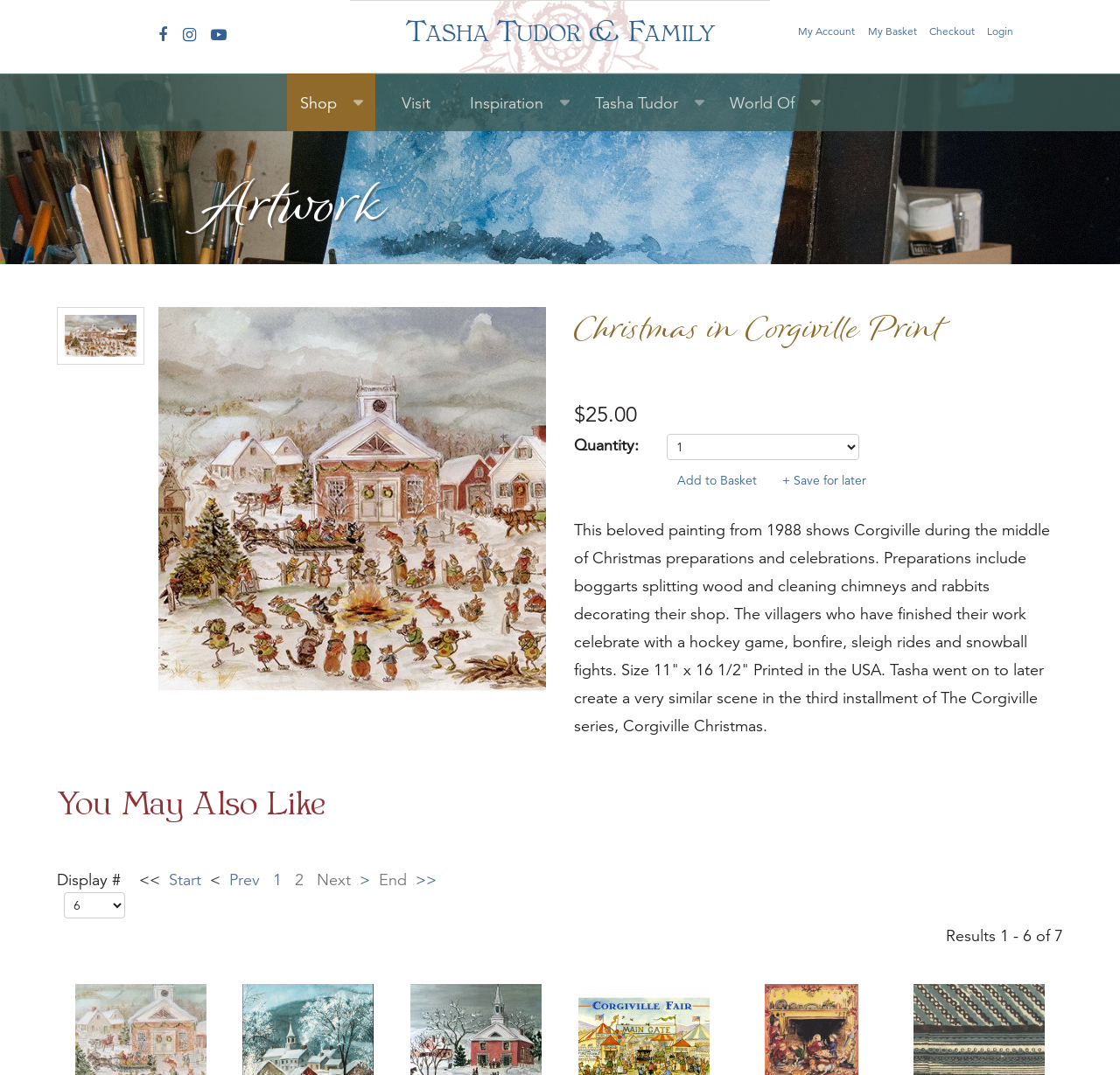Determine the bounding box coordinates for the UI element described. Format the coordinates as (top-left x, top-left y, bottom-right x, bottom-right y) and ensure all values are between 0 and 1. Element description: Add to Basket

[0.595, 0.434, 0.685, 0.46]